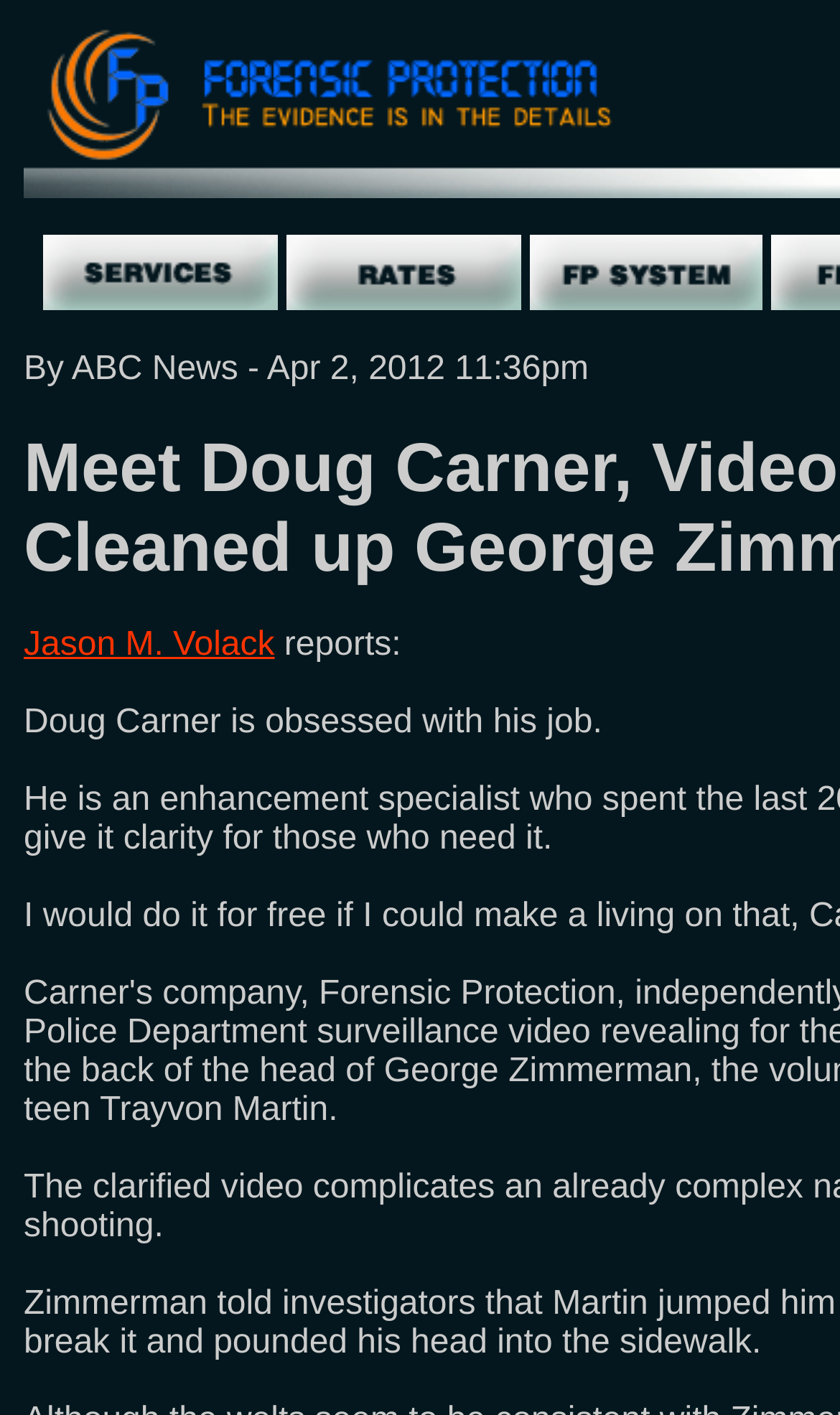Bounding box coordinates are specified in the format (top-left x, top-left y, bottom-right x, bottom-right y). All values are floating point numbers bounded between 0 and 1. Please provide the bounding box coordinate of the region this sentence describes: Support Team

None